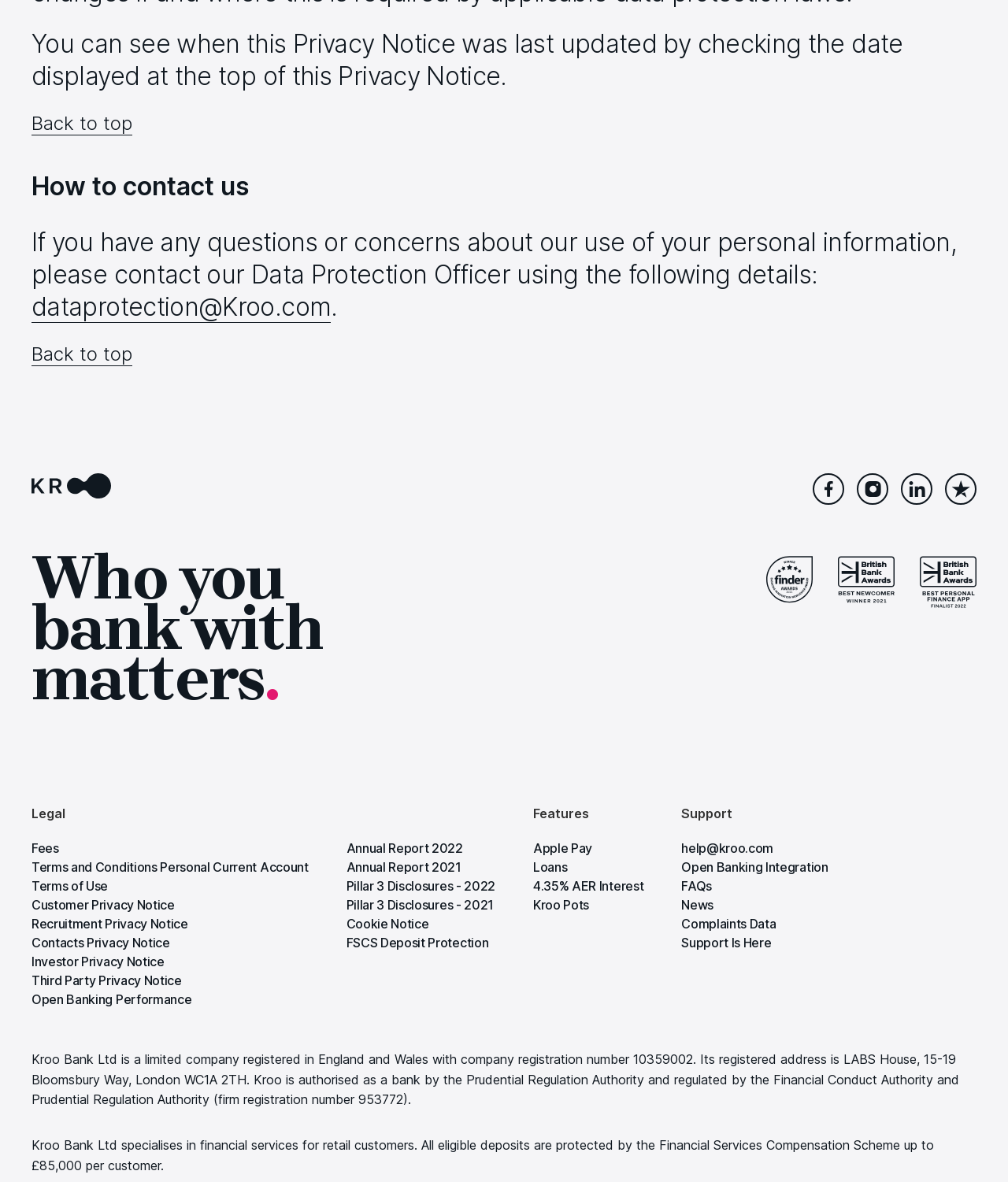Please answer the following question using a single word or phrase: 
What social media platforms are linked on this webpage?

Facebook, Instagram, LinkedIn